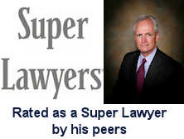What is Jack Robinson recognized as?
Based on the image, give a concise answer in the form of a single word or short phrase.

Super Lawyer